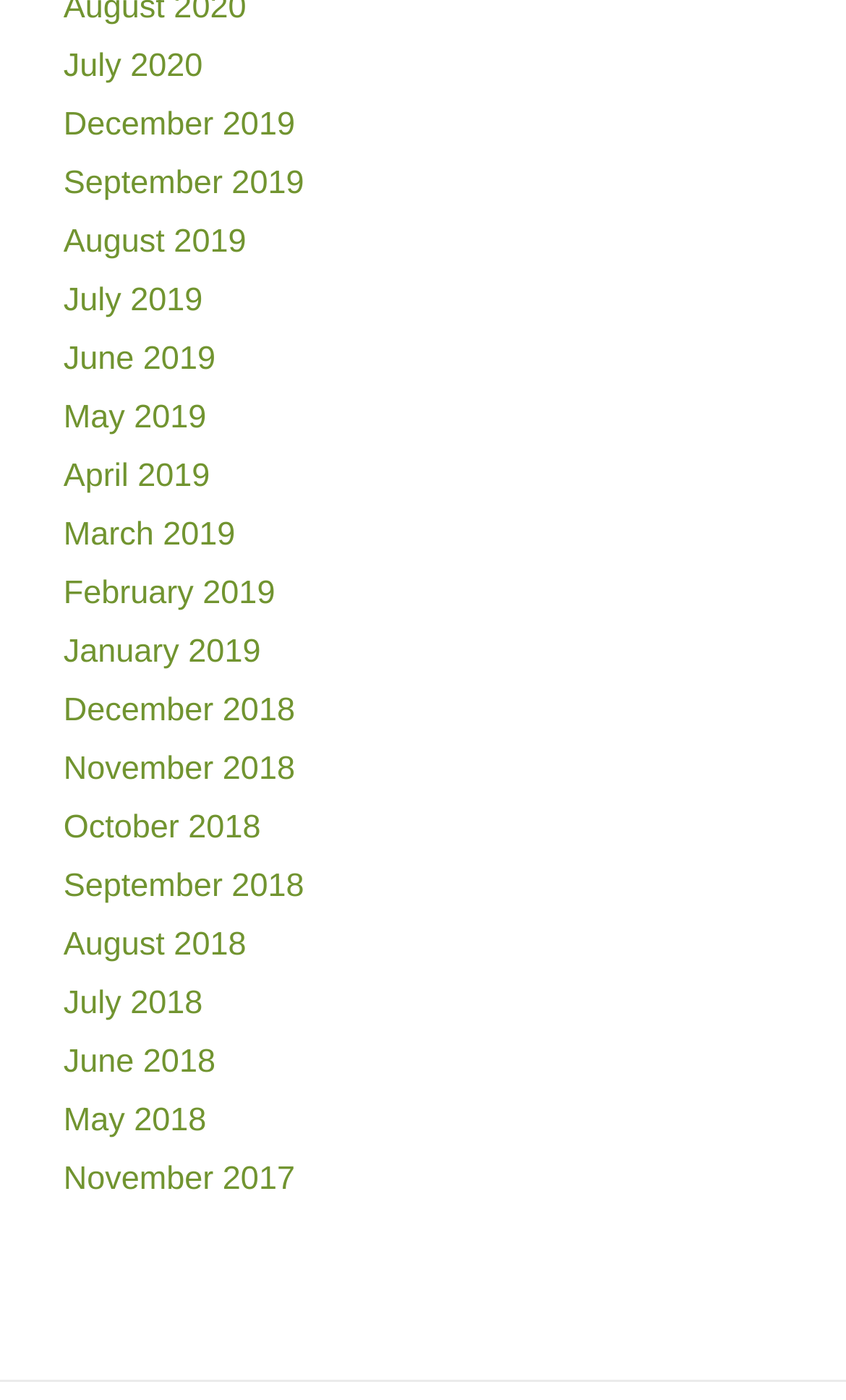Identify the bounding box coordinates of the region that needs to be clicked to carry out this instruction: "browse September 2019". Provide these coordinates as four float numbers ranging from 0 to 1, i.e., [left, top, right, bottom].

[0.075, 0.118, 0.359, 0.144]